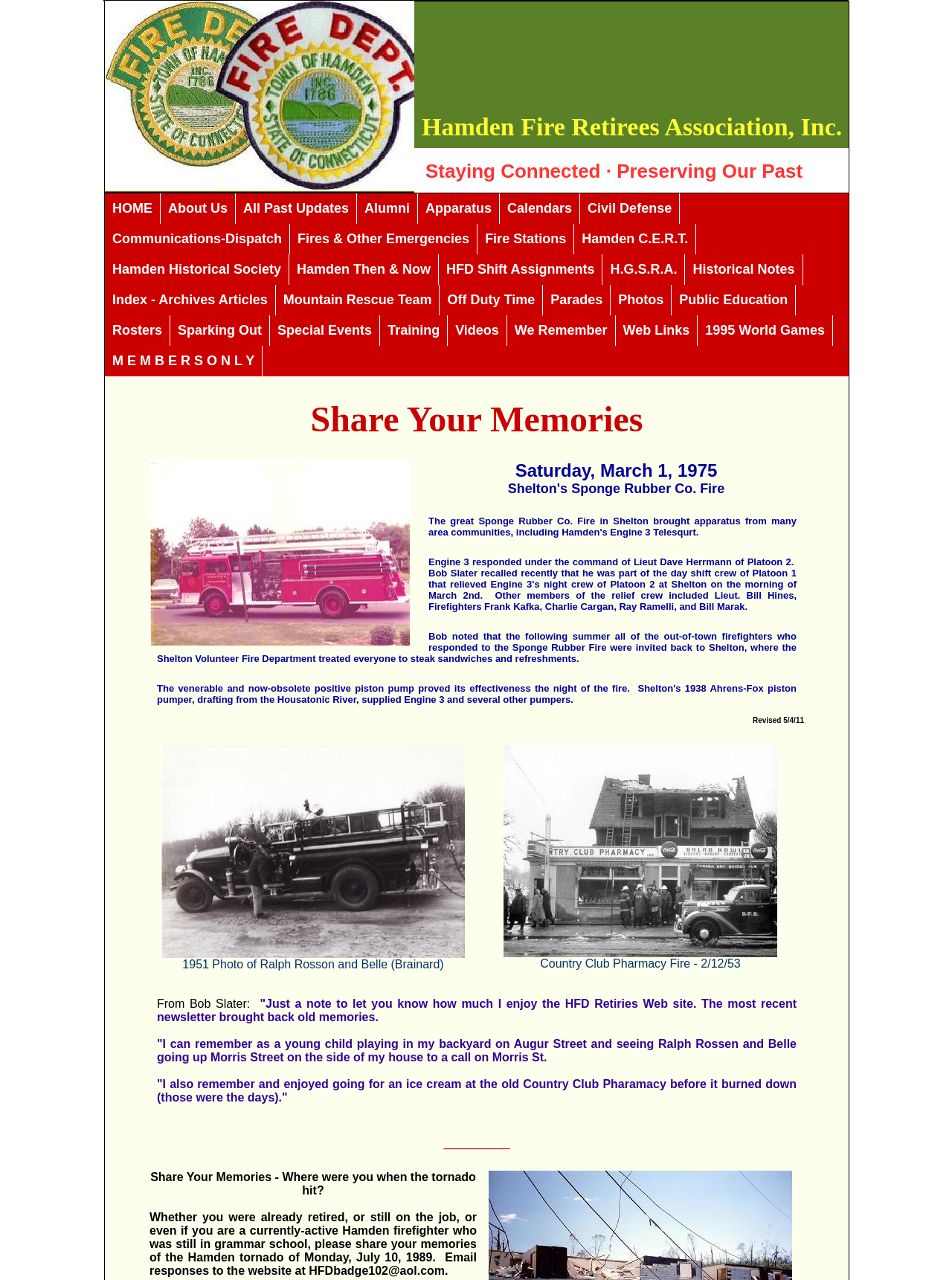Please specify the bounding box coordinates of the clickable section necessary to execute the following command: "Explore All Past Updates".

[0.248, 0.151, 0.375, 0.175]